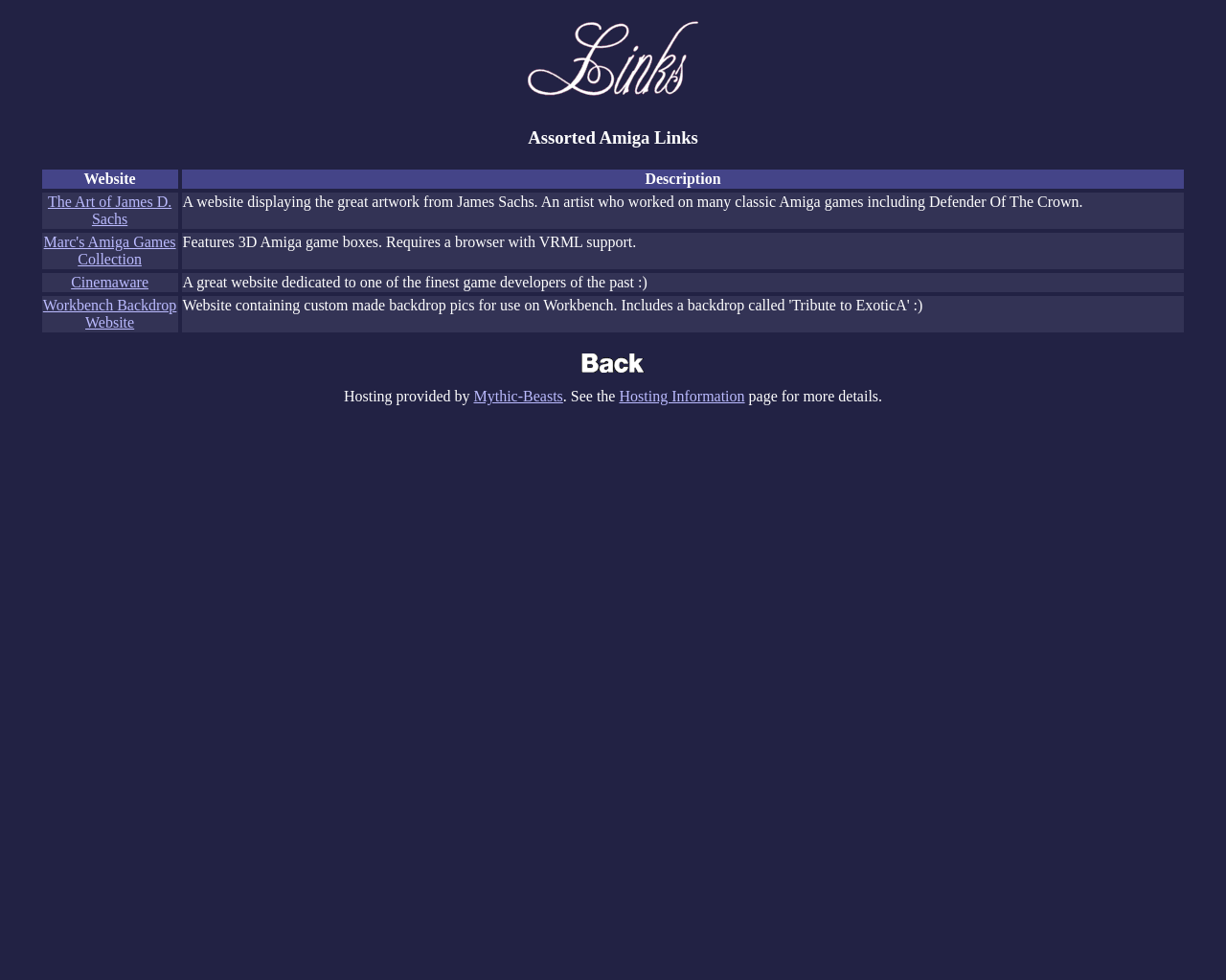Please find the bounding box for the following UI element description. Provide the coordinates in (top-left x, top-left y, bottom-right x, bottom-right y) format, with values between 0 and 1: Mythic-Beasts

[0.386, 0.396, 0.459, 0.413]